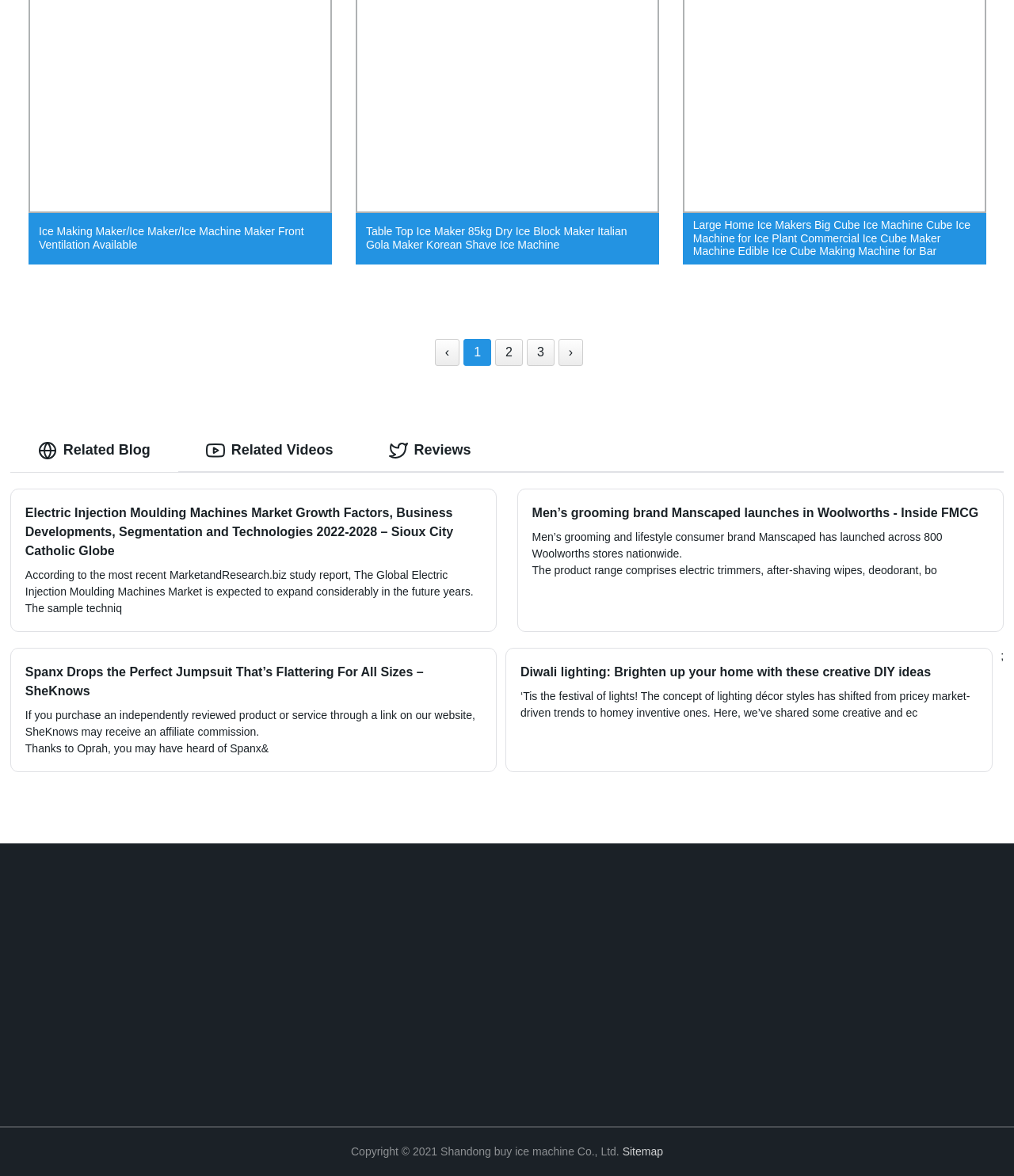Using the description "Partners", locate and provide the bounding box of the UI element.

None